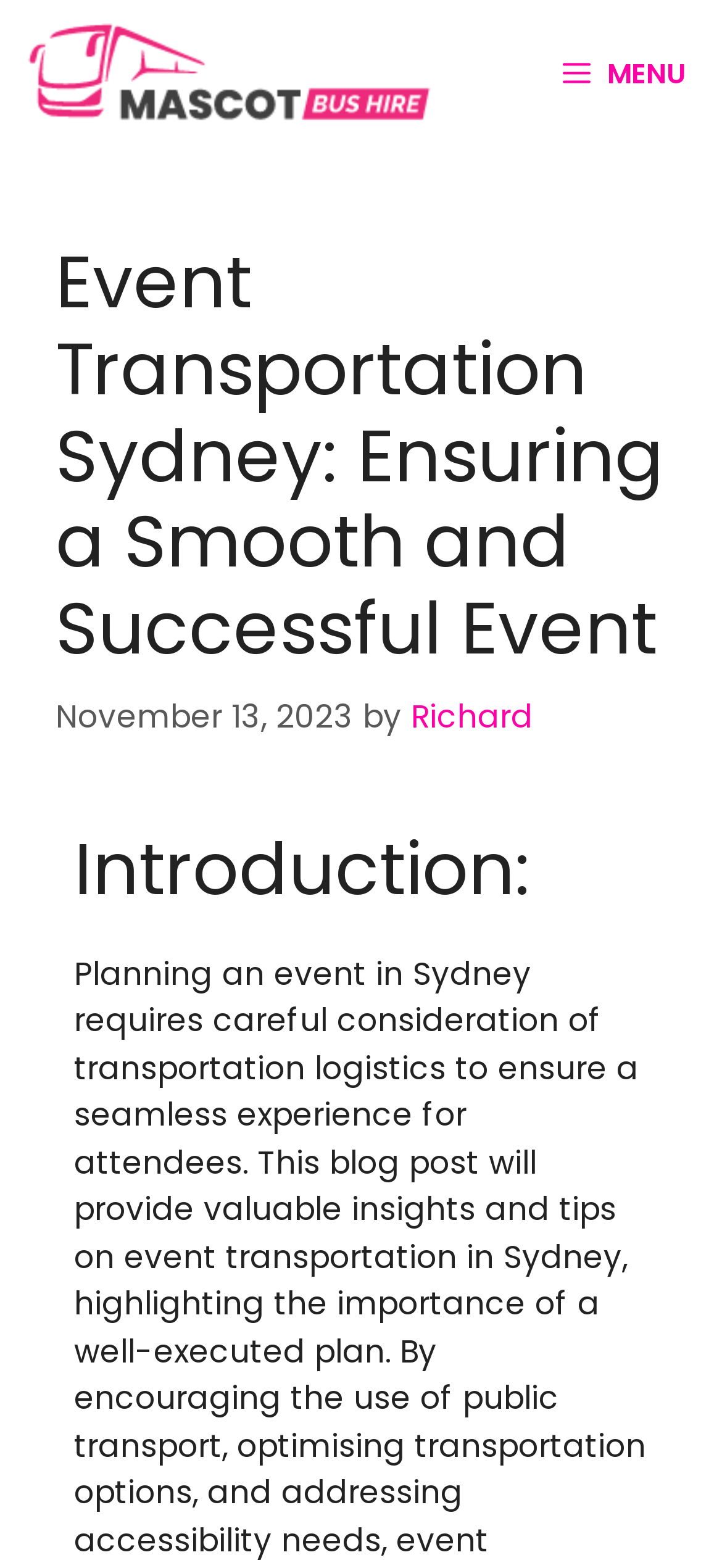Provide the bounding box for the UI element matching this description: "name="s"".

None